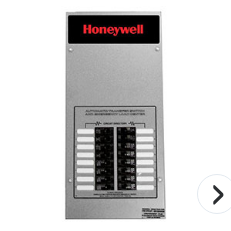What is the primary purpose of the load center?
Based on the image, provide a one-word or brief-phrase response.

Electrical distribution